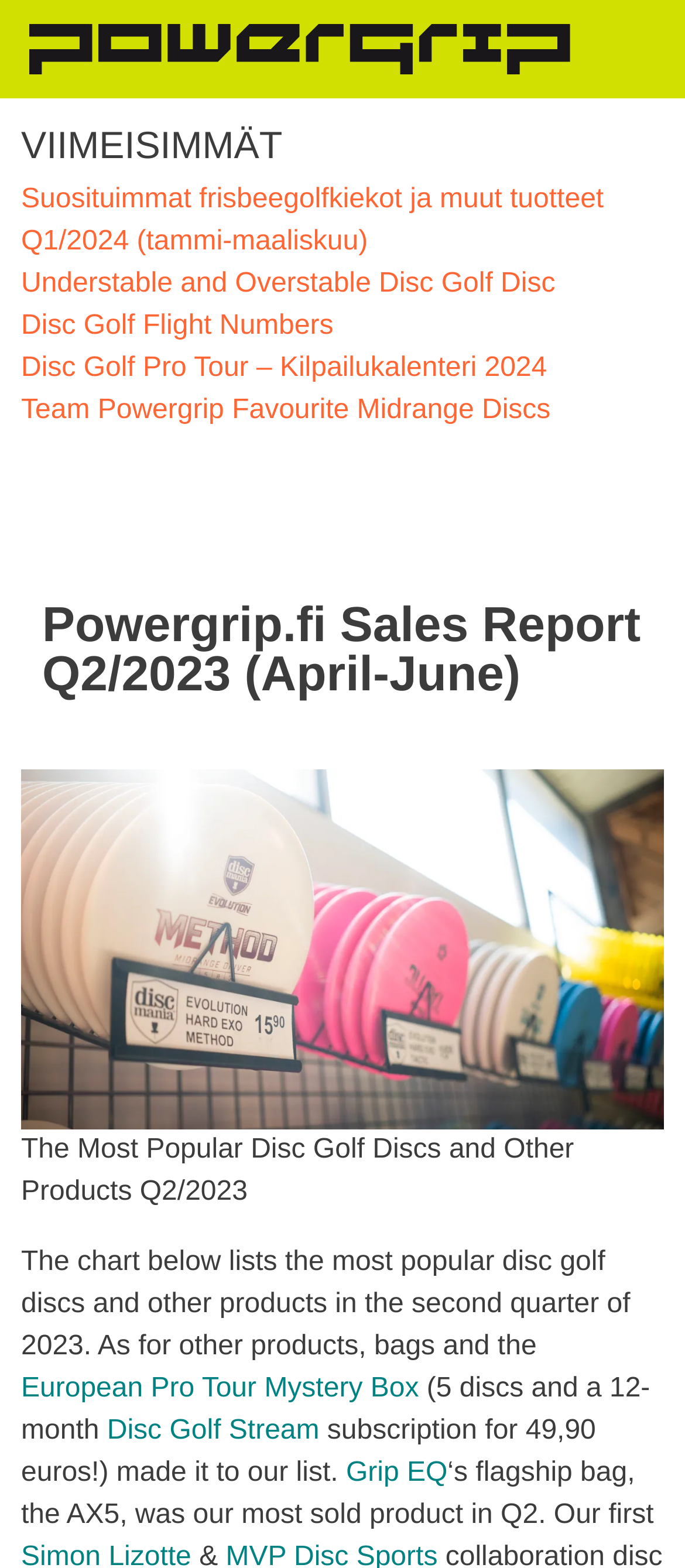What type of products are listed in the chart?
Give a single word or phrase as your answer by examining the image.

Disc golf discs and other products